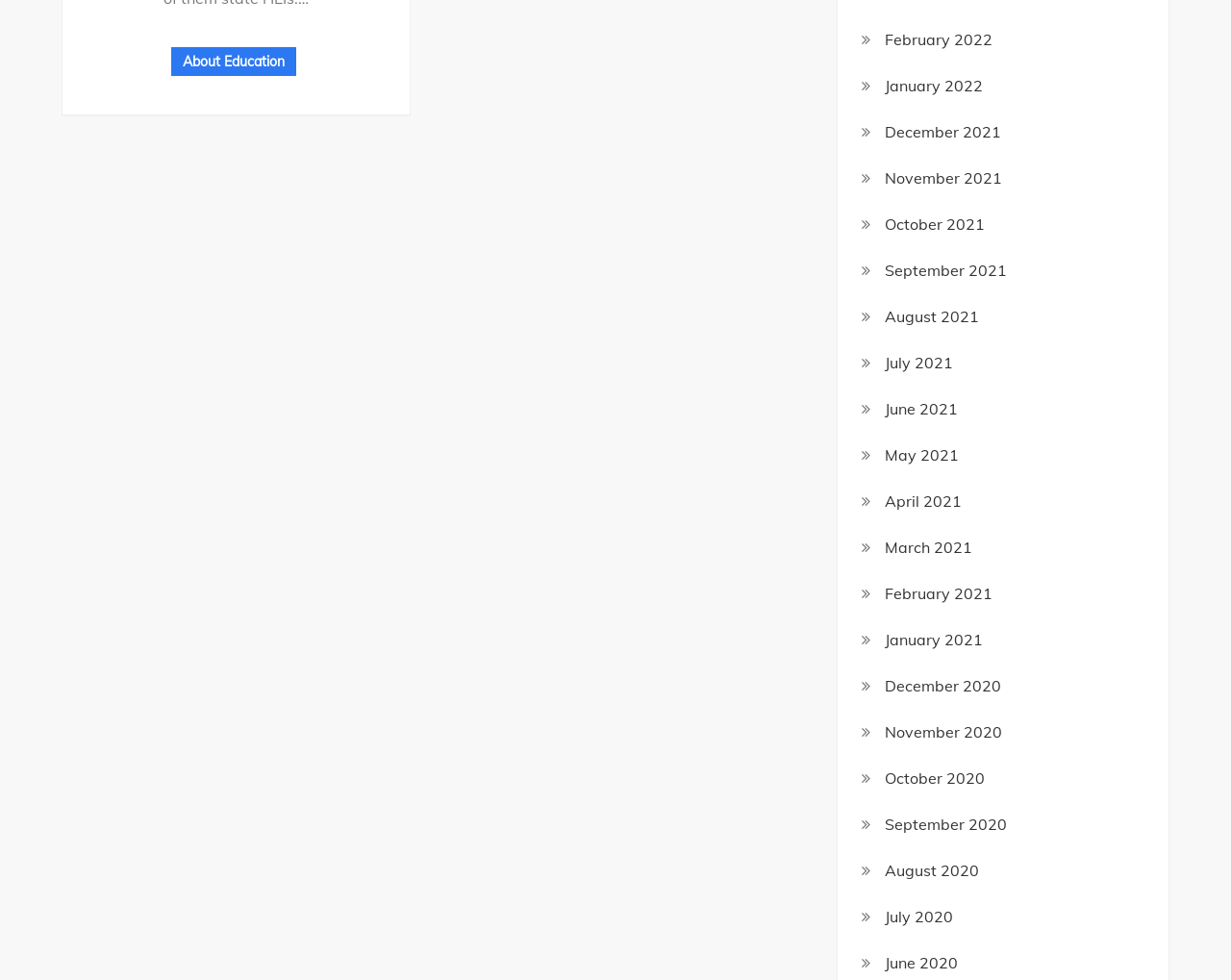Pinpoint the bounding box coordinates of the area that must be clicked to complete this instruction: "Go to February 2022 archives".

[0.719, 0.026, 0.807, 0.054]